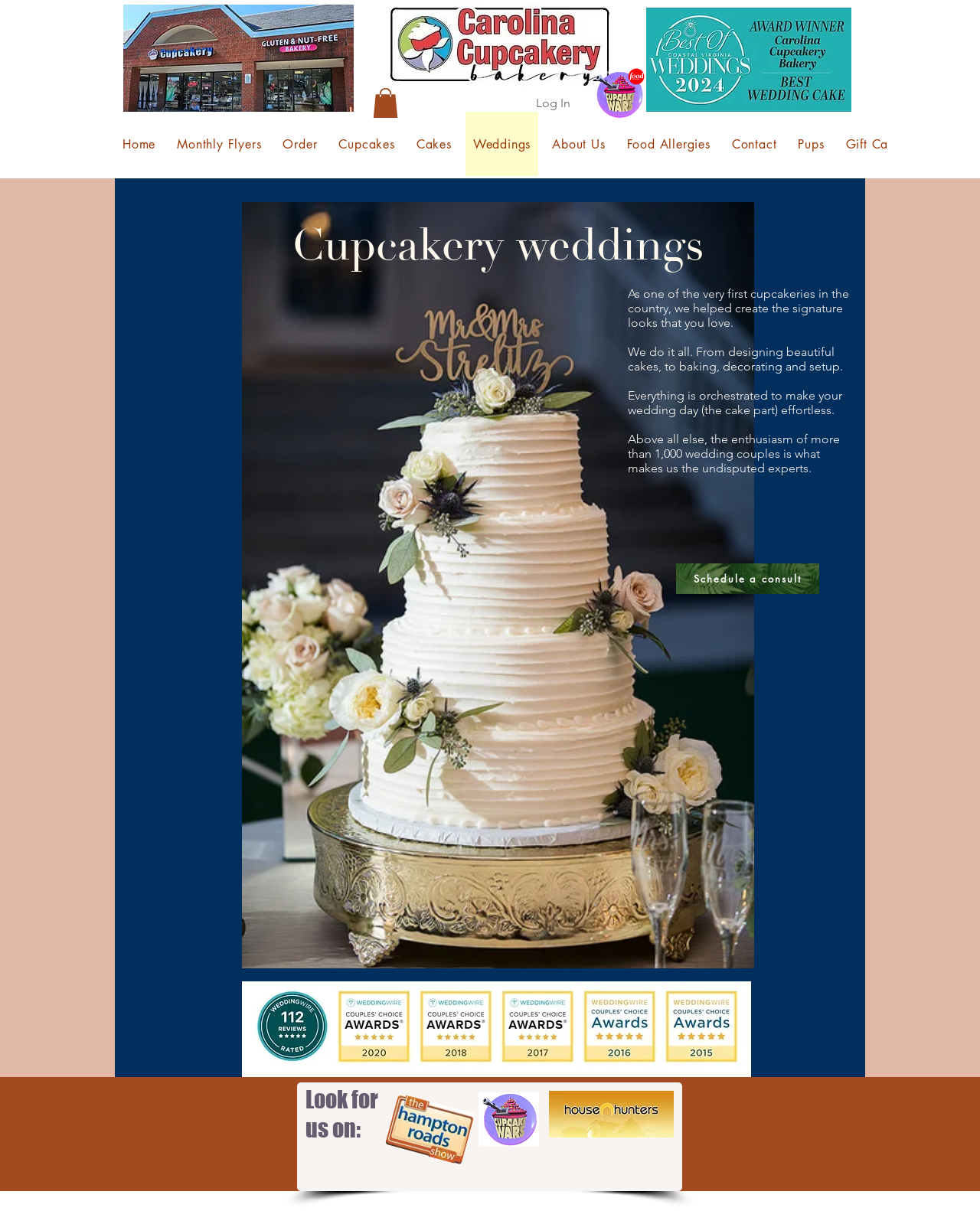Identify the bounding box coordinates for the element you need to click to achieve the following task: "View 'Monthly Flyers'". The coordinates must be four float values ranging from 0 to 1, formatted as [left, top, right, bottom].

[0.173, 0.093, 0.275, 0.146]